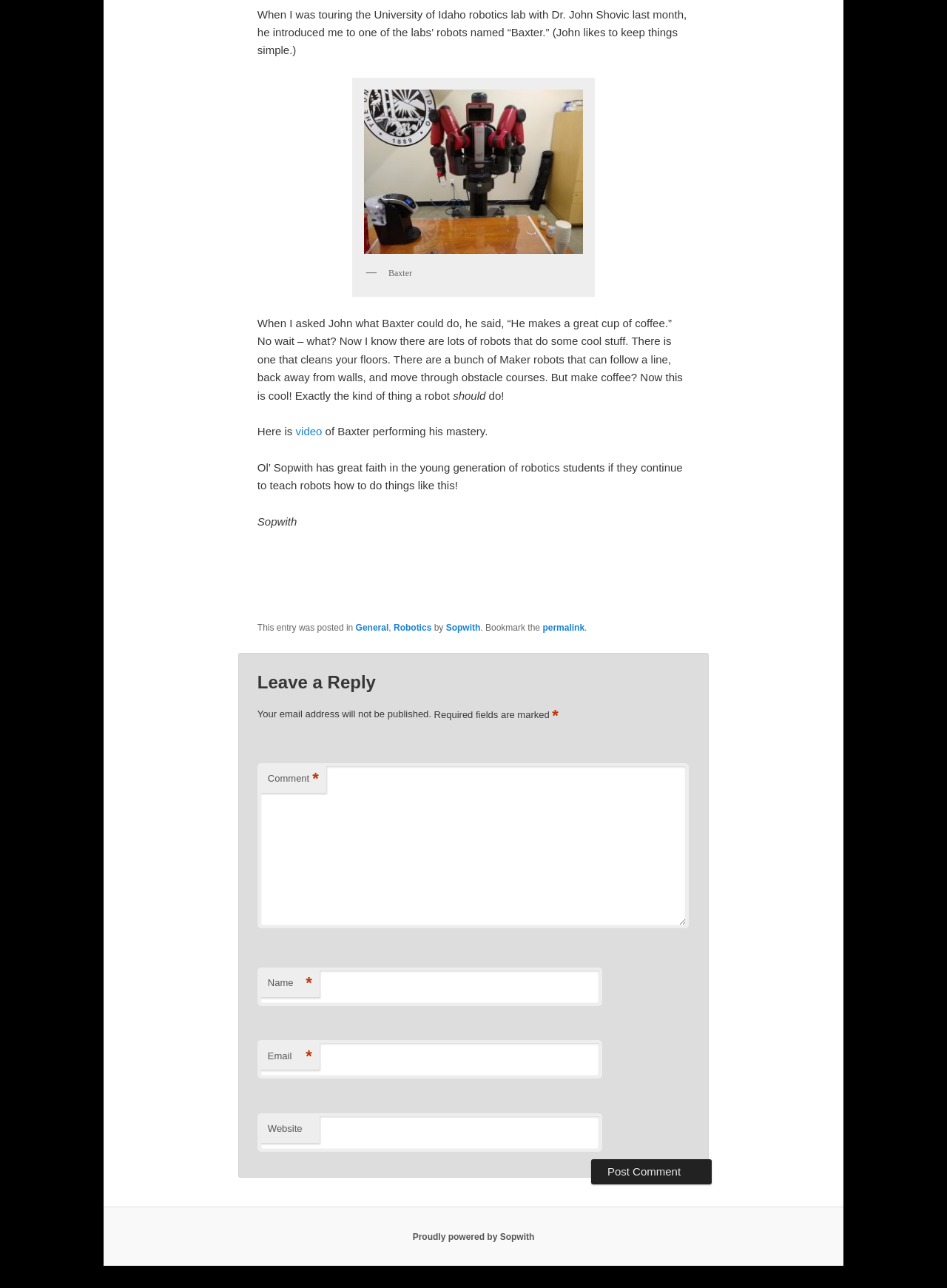Kindly provide the bounding box coordinates of the section you need to click on to fulfill the given instruction: "View GALLERY / EVENTS".

None